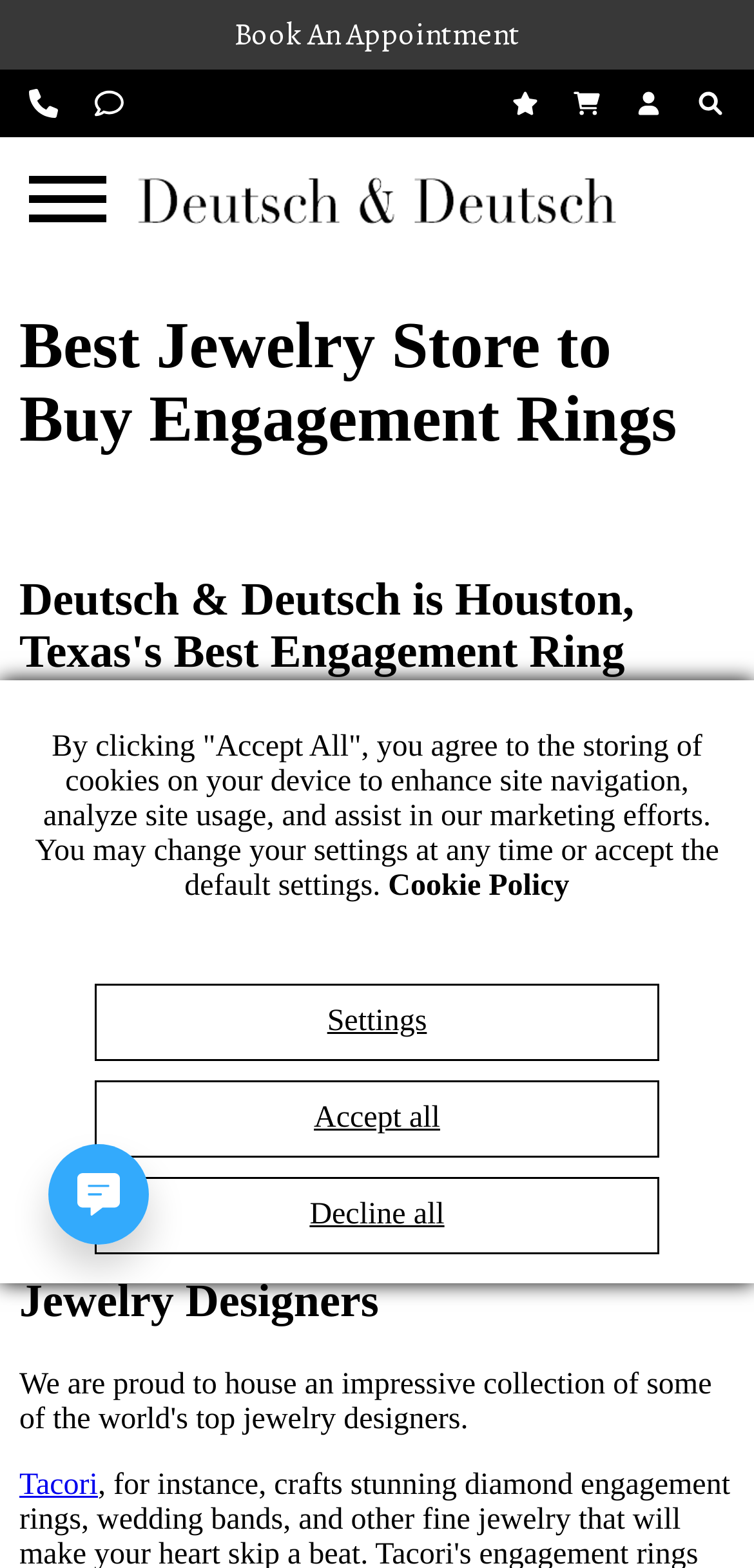What is the function of the 'Hamburger Button'?
Give a one-word or short-phrase answer derived from the screenshot.

To open a menu